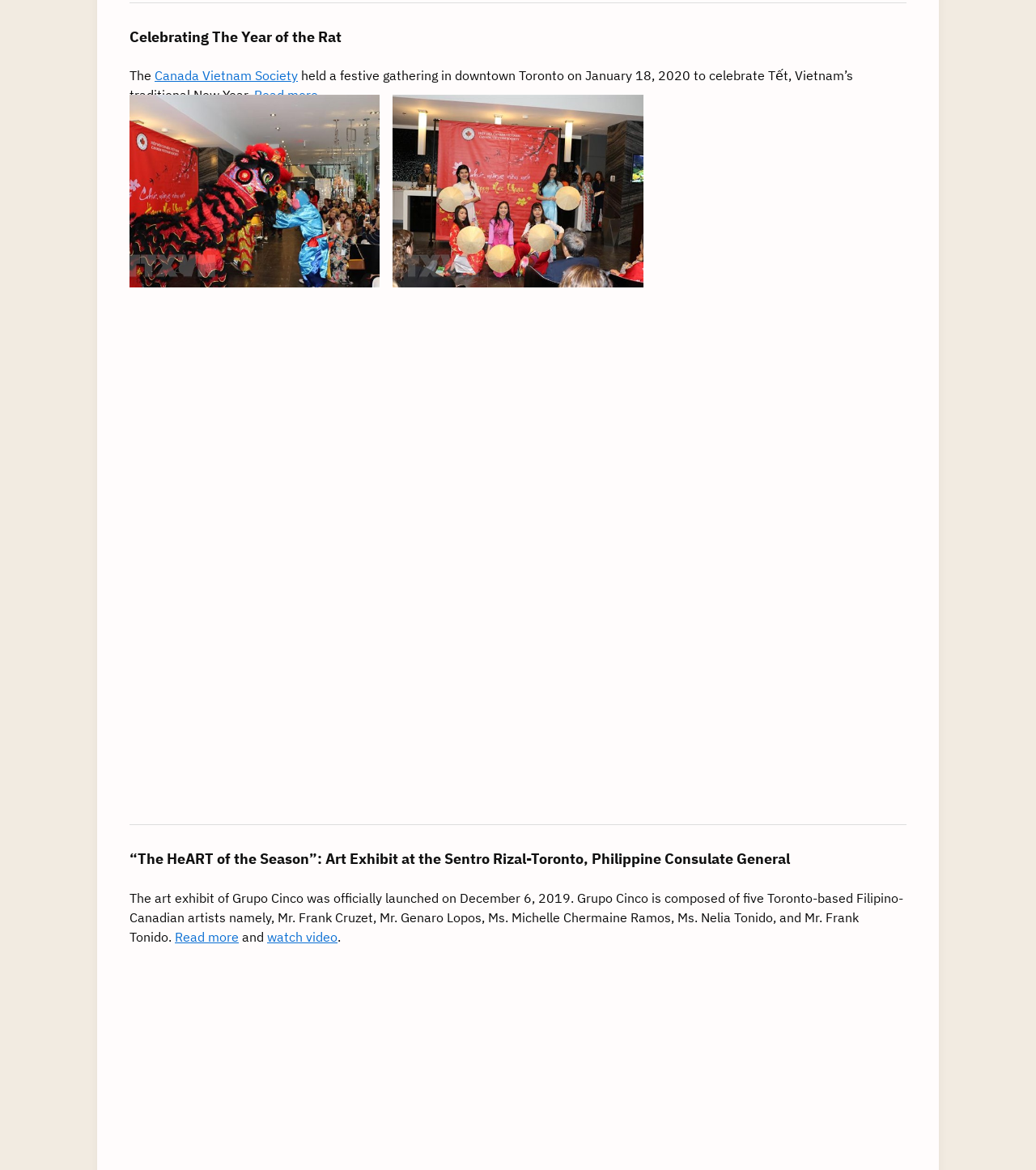Use a single word or phrase to answer the question: 
What is the event celebrated in downtown Toronto?

Tết